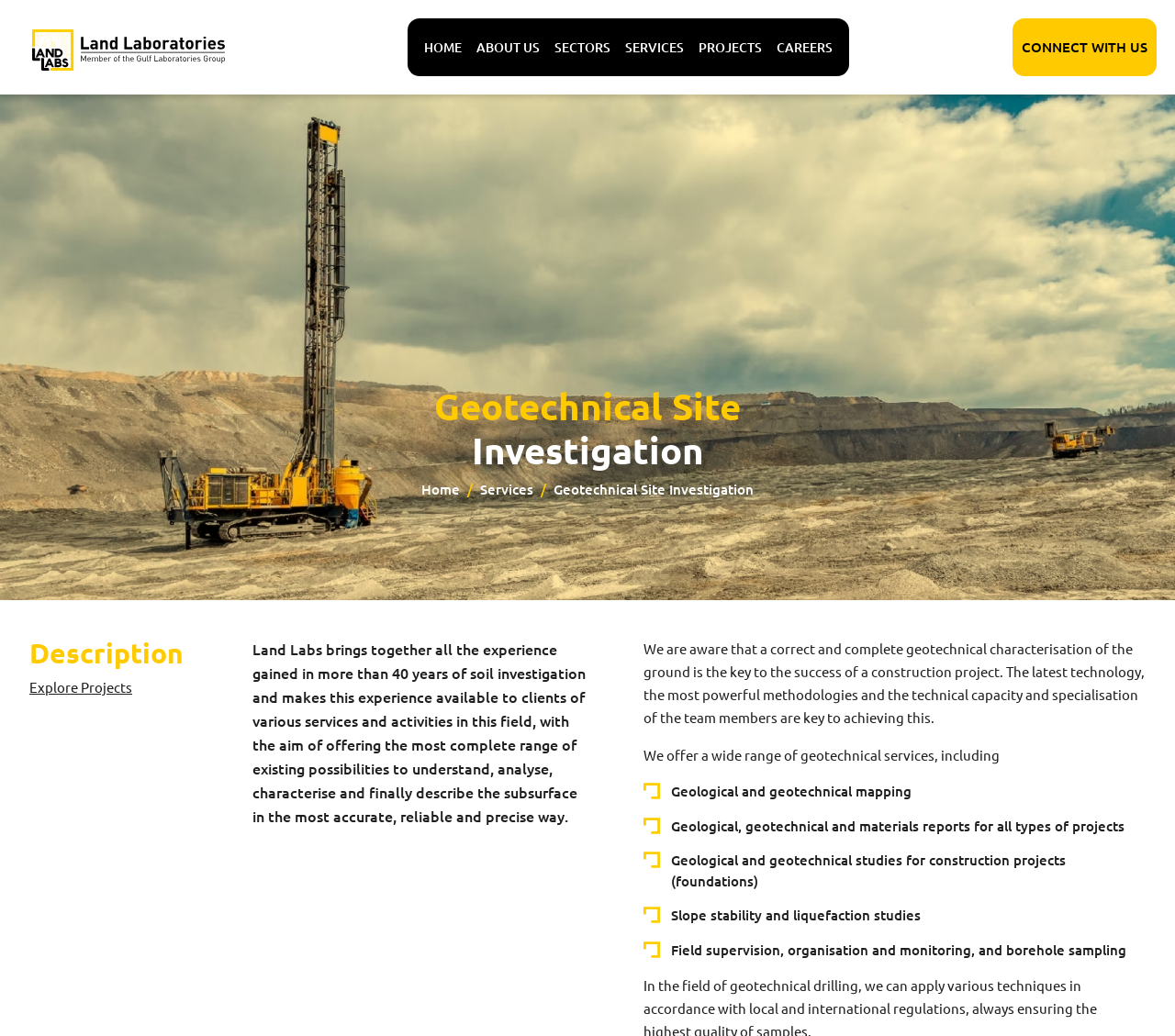What is the purpose of geotechnical site investigation?
Refer to the image and answer the question using a single word or phrase.

To understand the subsurface